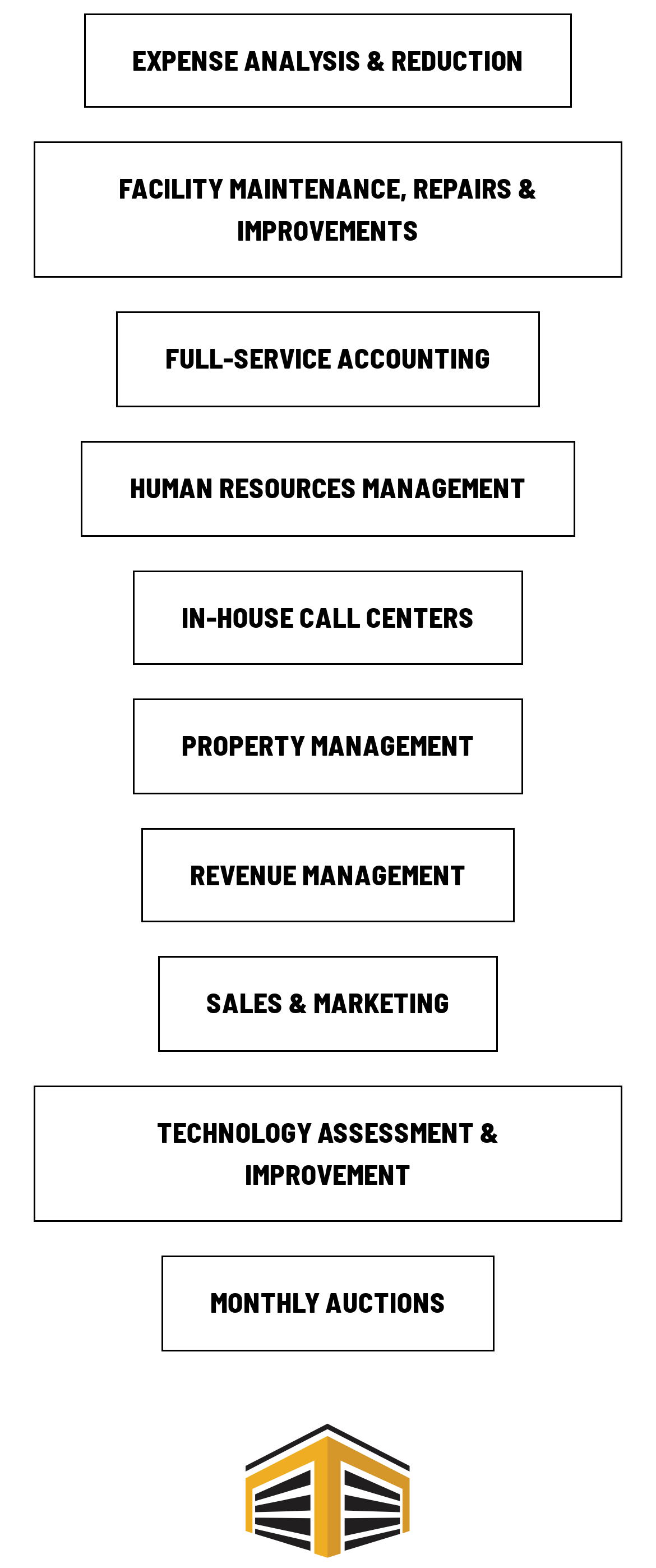Are the services listed in alphabetical order?
Please interpret the details in the image and answer the question thoroughly.

By examining the links on the webpage, I can see that the services are not listed in alphabetical order. For example, 'Facility Maintenance, Repairs & Improvements' comes after 'Expense Analysis & Reduction', which would not be the case if they were in alphabetical order.